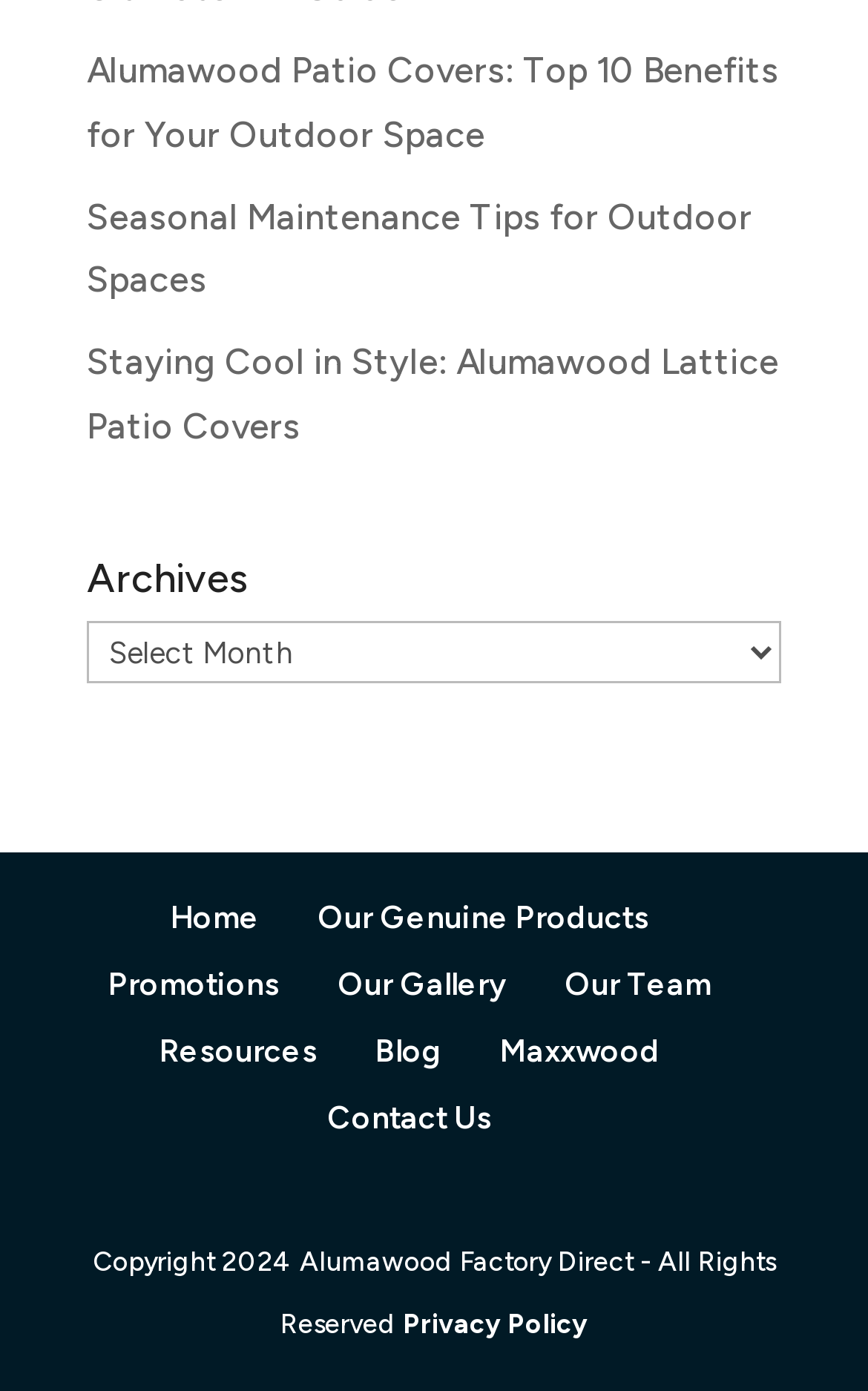What is the last item in the Archives section?
Observe the image and answer the question with a one-word or short phrase response.

Contact Us